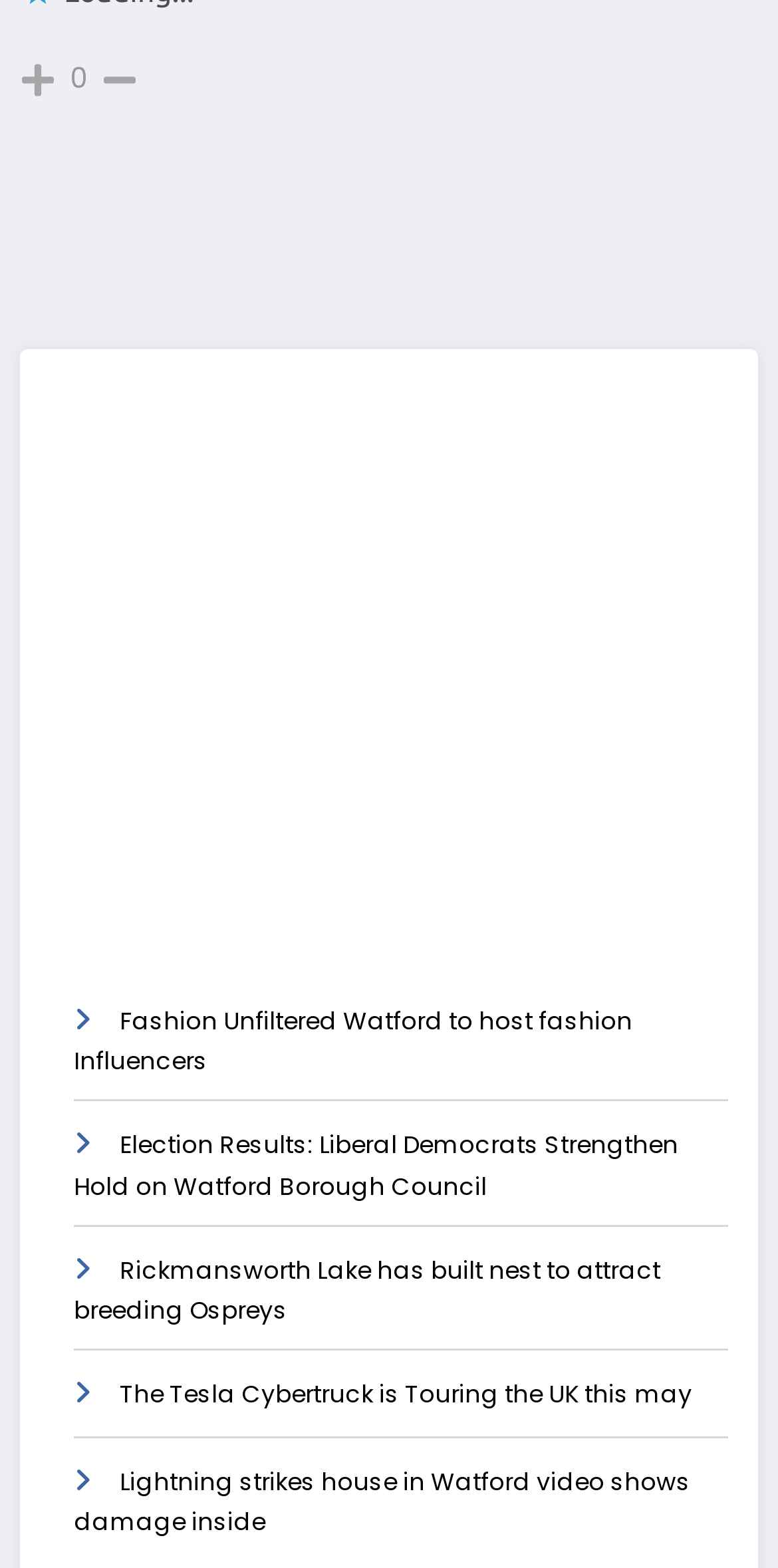Find the bounding box of the UI element described as follows: "News Watford Borough Council, Hertfordshire".

[0.164, 0.351, 0.774, 0.37]